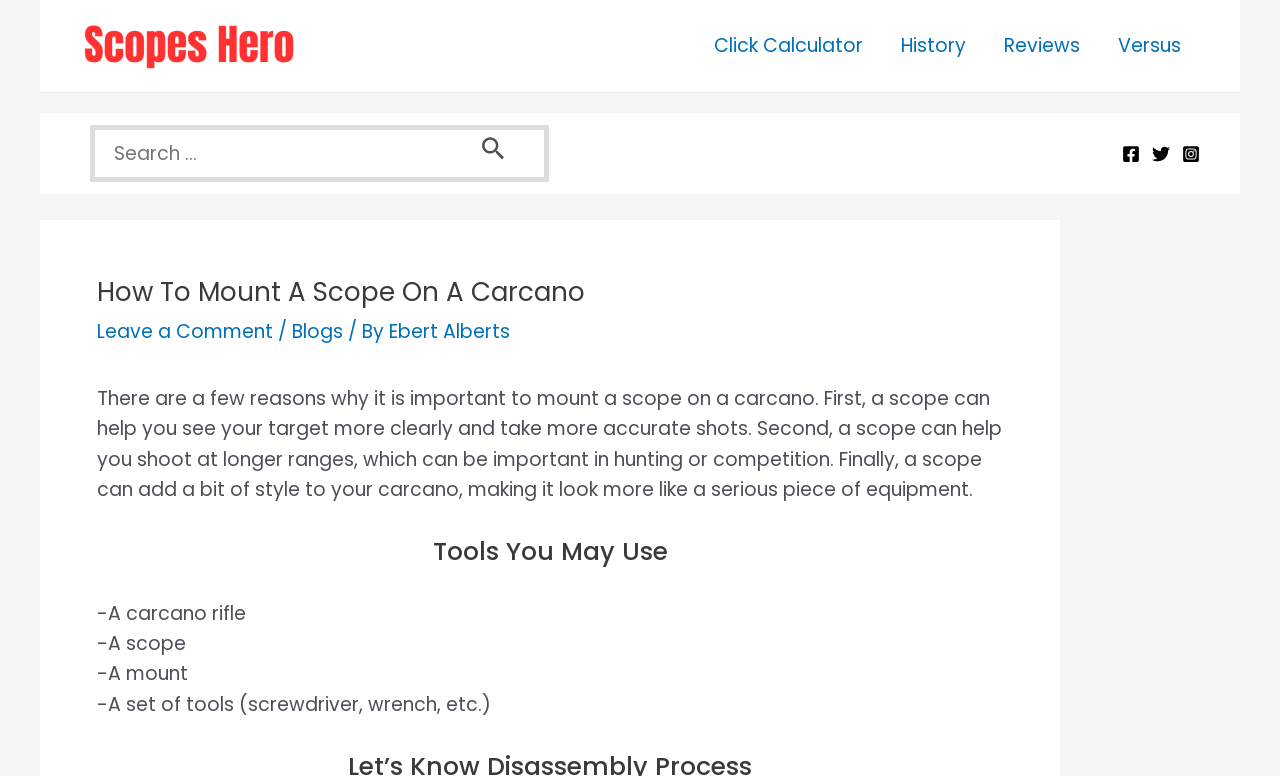Please determine the bounding box of the UI element that matches this description: Leave a Comment. The coordinates should be given as (top-left x, top-left y, bottom-right x, bottom-right y), with all values between 0 and 1.

[0.076, 0.41, 0.213, 0.445]